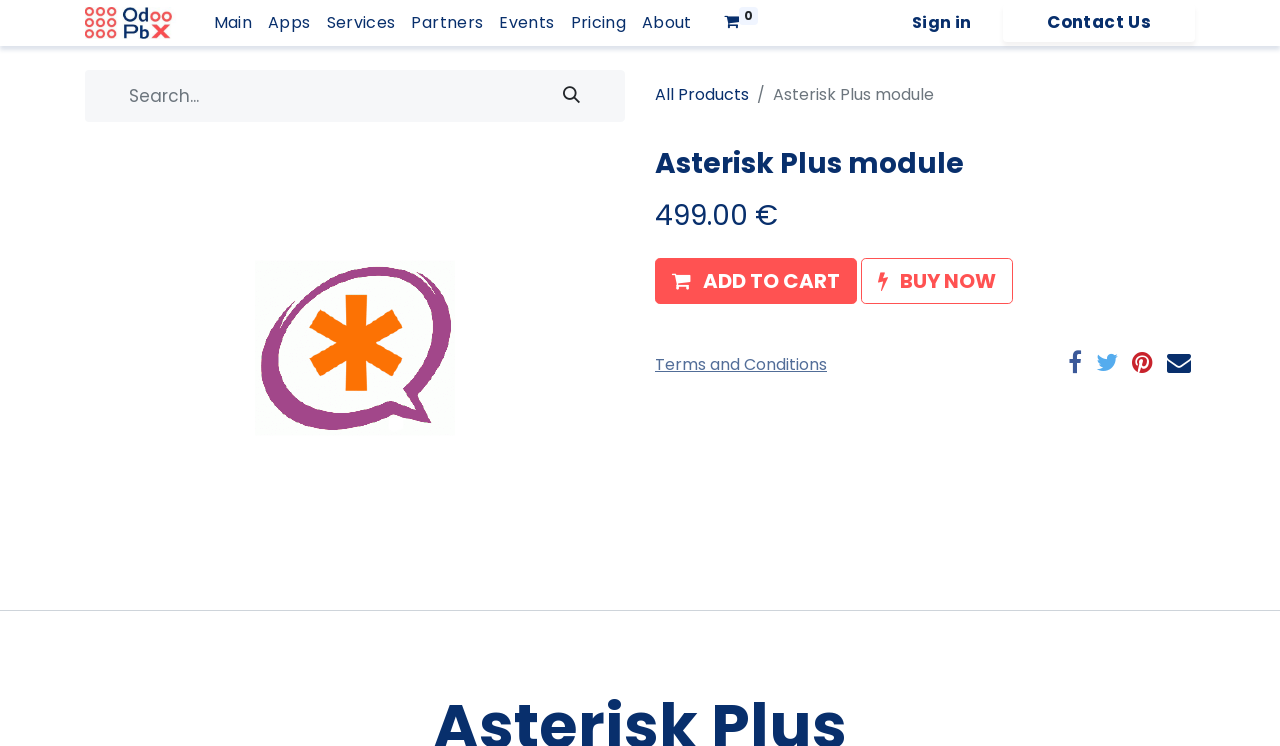Please determine the bounding box coordinates of the element to click in order to execute the following instruction: "Add to cart". The coordinates should be four float numbers between 0 and 1, specified as [left, top, right, bottom].

[0.512, 0.346, 0.67, 0.408]